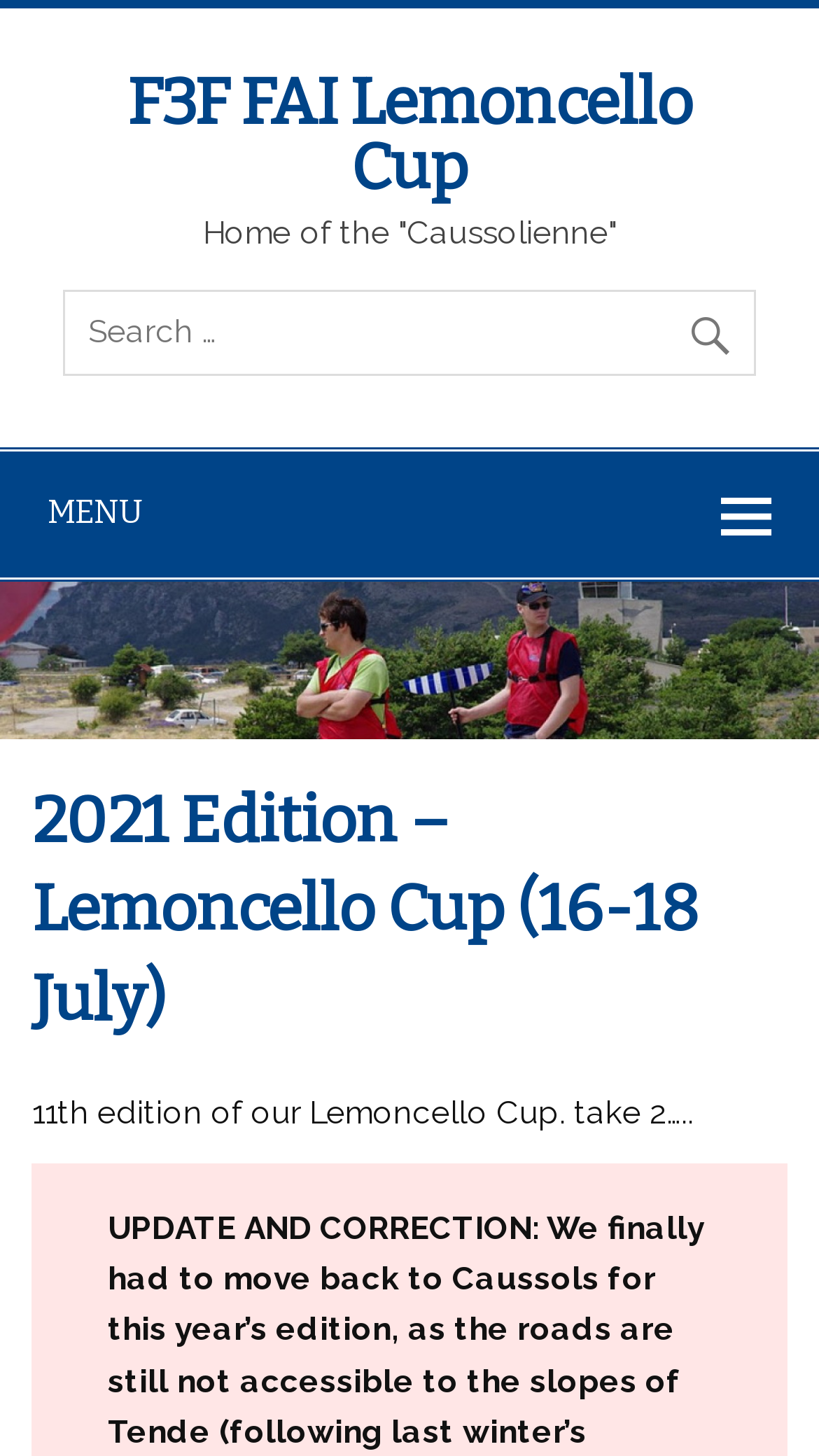Using the provided element description, identify the bounding box coordinates as (top-left x, top-left y, bottom-right x, bottom-right y). Ensure all values are between 0 and 1. Description: F3F FAI Lemoncello Cup

[0.078, 0.05, 0.922, 0.137]